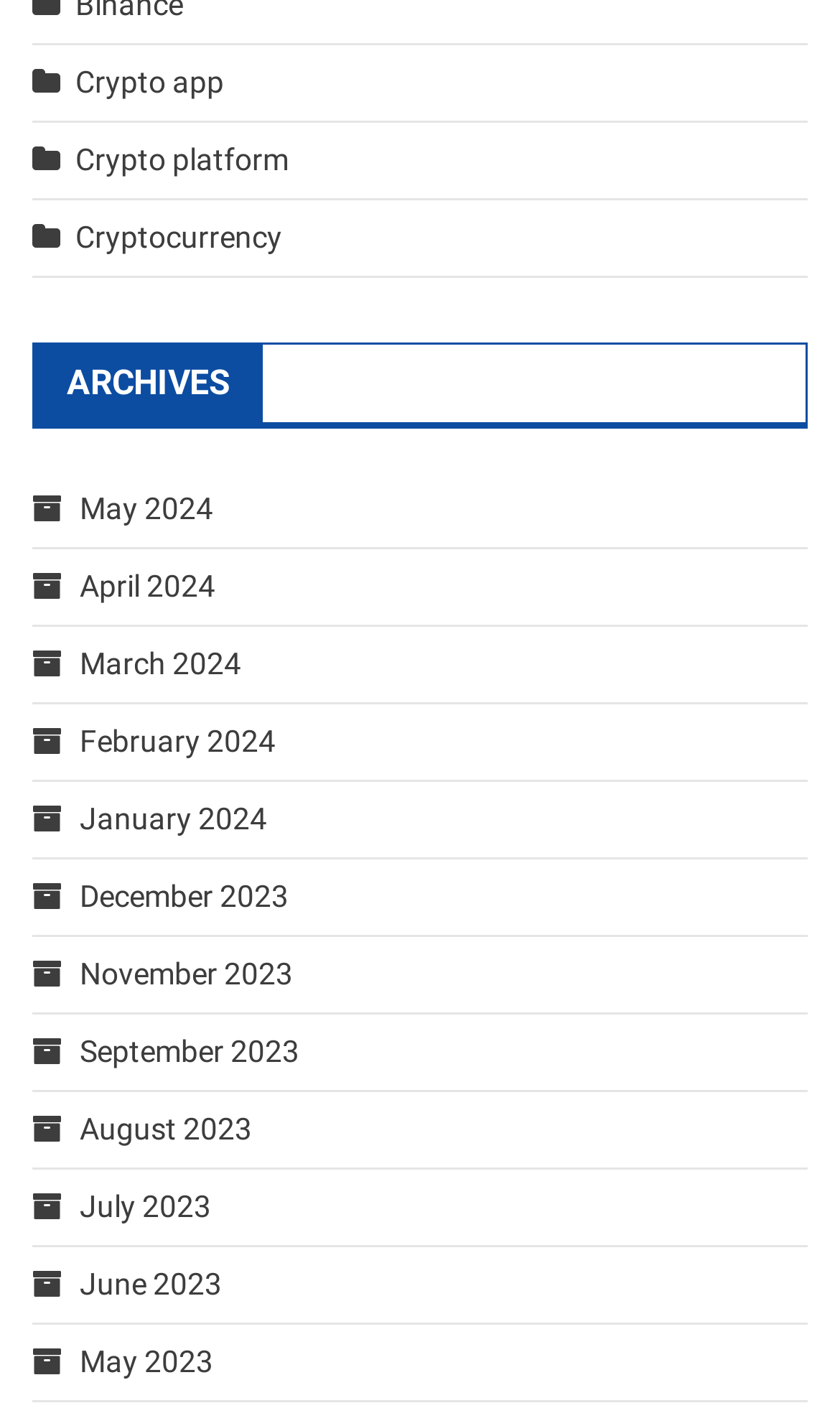Please specify the bounding box coordinates of the clickable region necessary for completing the following instruction: "Go to May 2024". The coordinates must consist of four float numbers between 0 and 1, i.e., [left, top, right, bottom].

[0.095, 0.35, 0.254, 0.375]